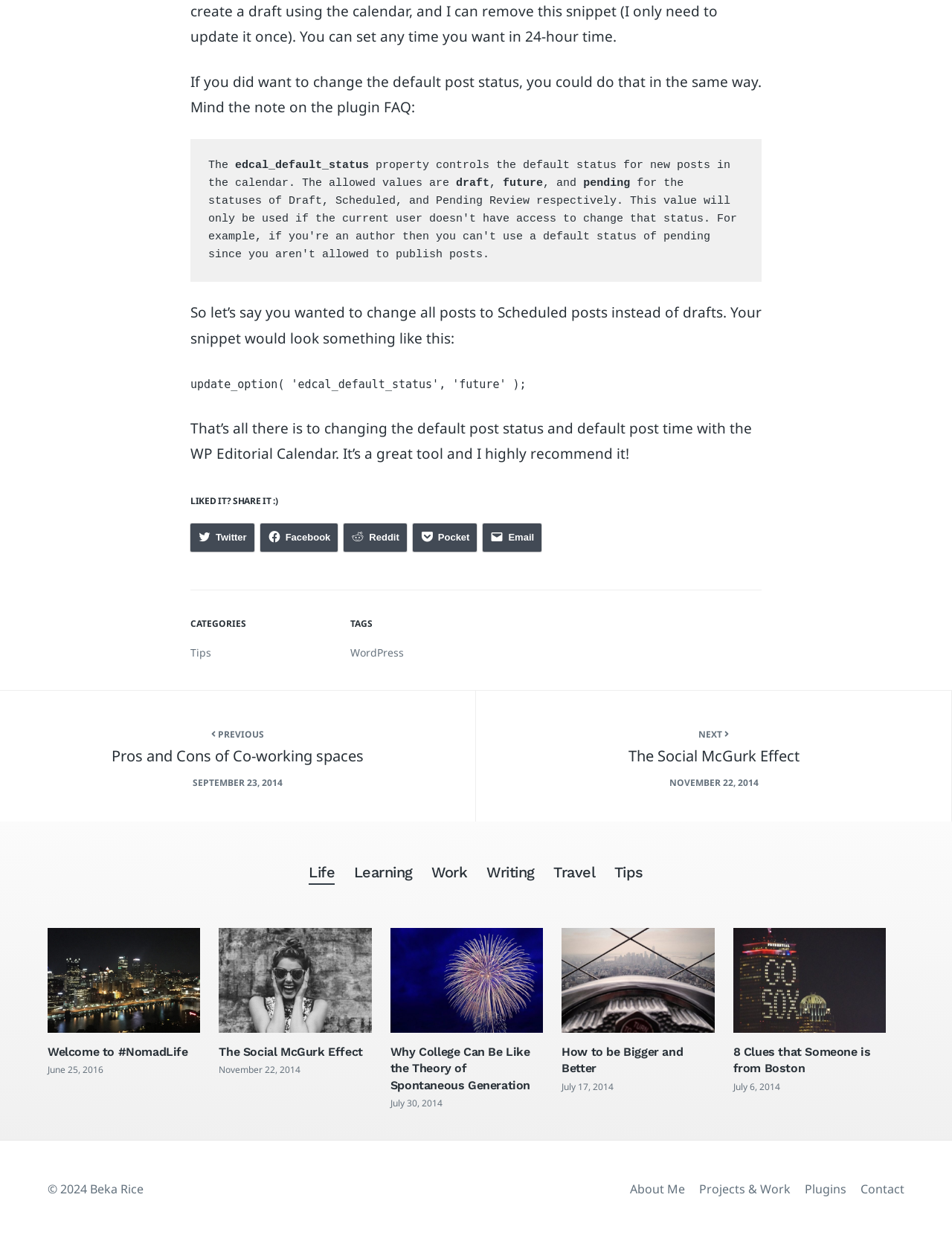Identify the bounding box coordinates for the region to click in order to carry out this instruction: "Share on Twitter". Provide the coordinates using four float numbers between 0 and 1, formatted as [left, top, right, bottom].

[0.2, 0.423, 0.267, 0.445]